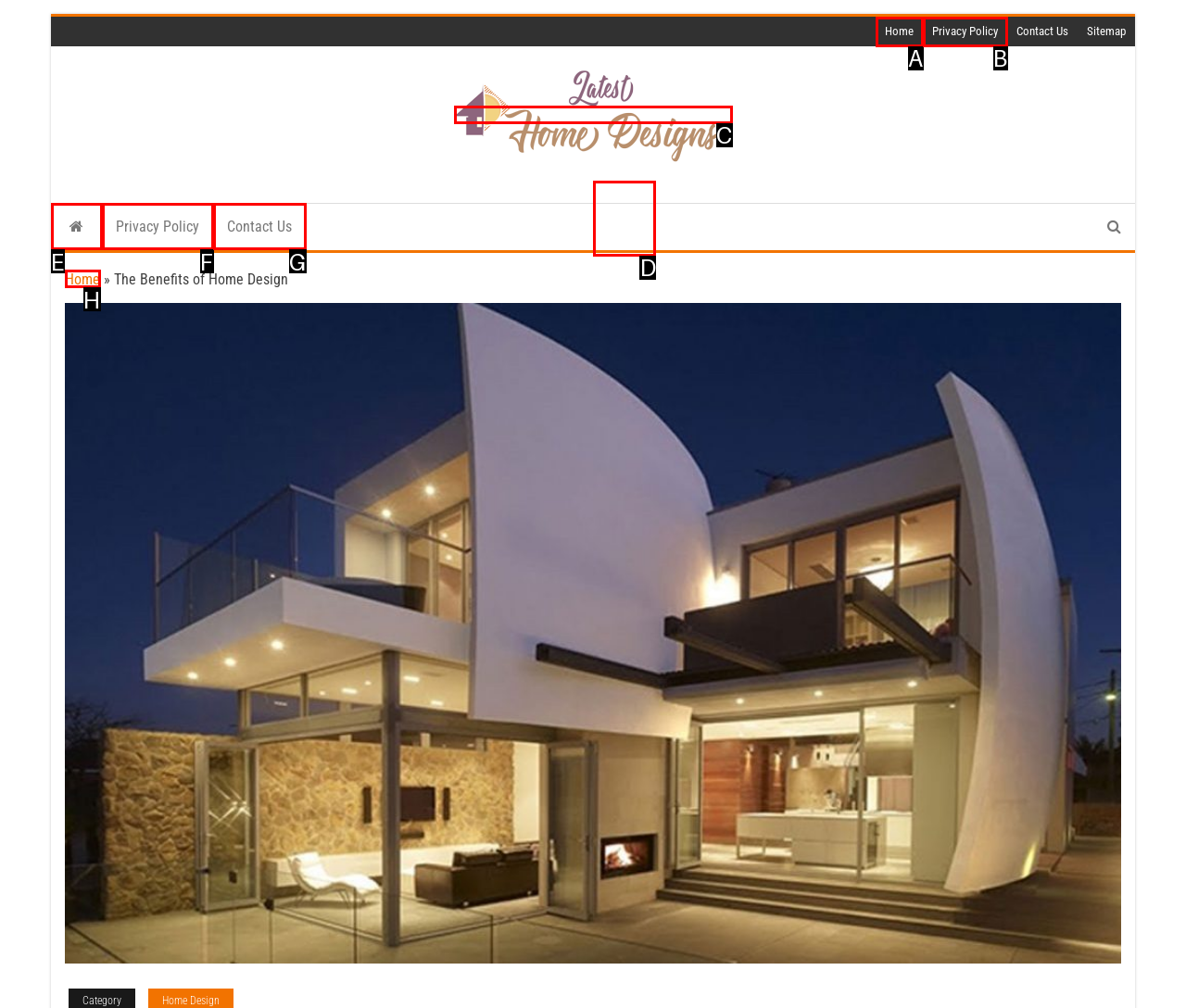Please identify the UI element that matches the description: alt="Latest Home Designs"
Respond with the letter of the correct option.

C